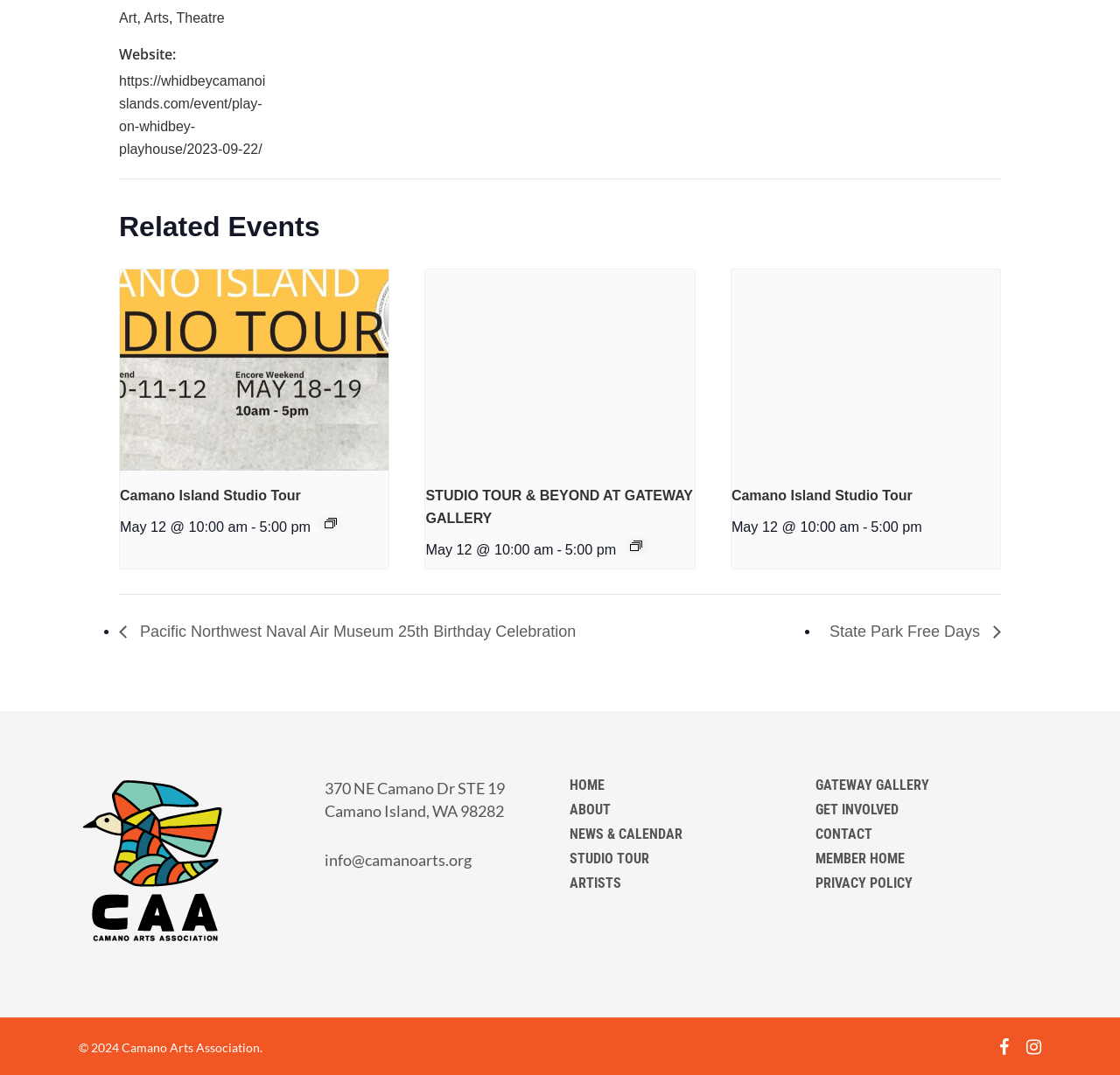Kindly determine the bounding box coordinates for the area that needs to be clicked to execute this instruction: "Visit the 'Camano Island Studio Tour' event".

[0.107, 0.451, 0.347, 0.472]